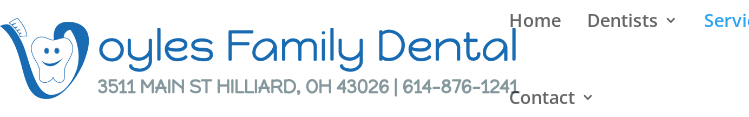Could you please study the image and provide a detailed answer to the question:
What is the phone number of the dental practice?

The phone number of the dental practice is located alongside the address in the logo and branding. It is clearly displayed as '614-876-1241', providing essential contact information for potential clients.